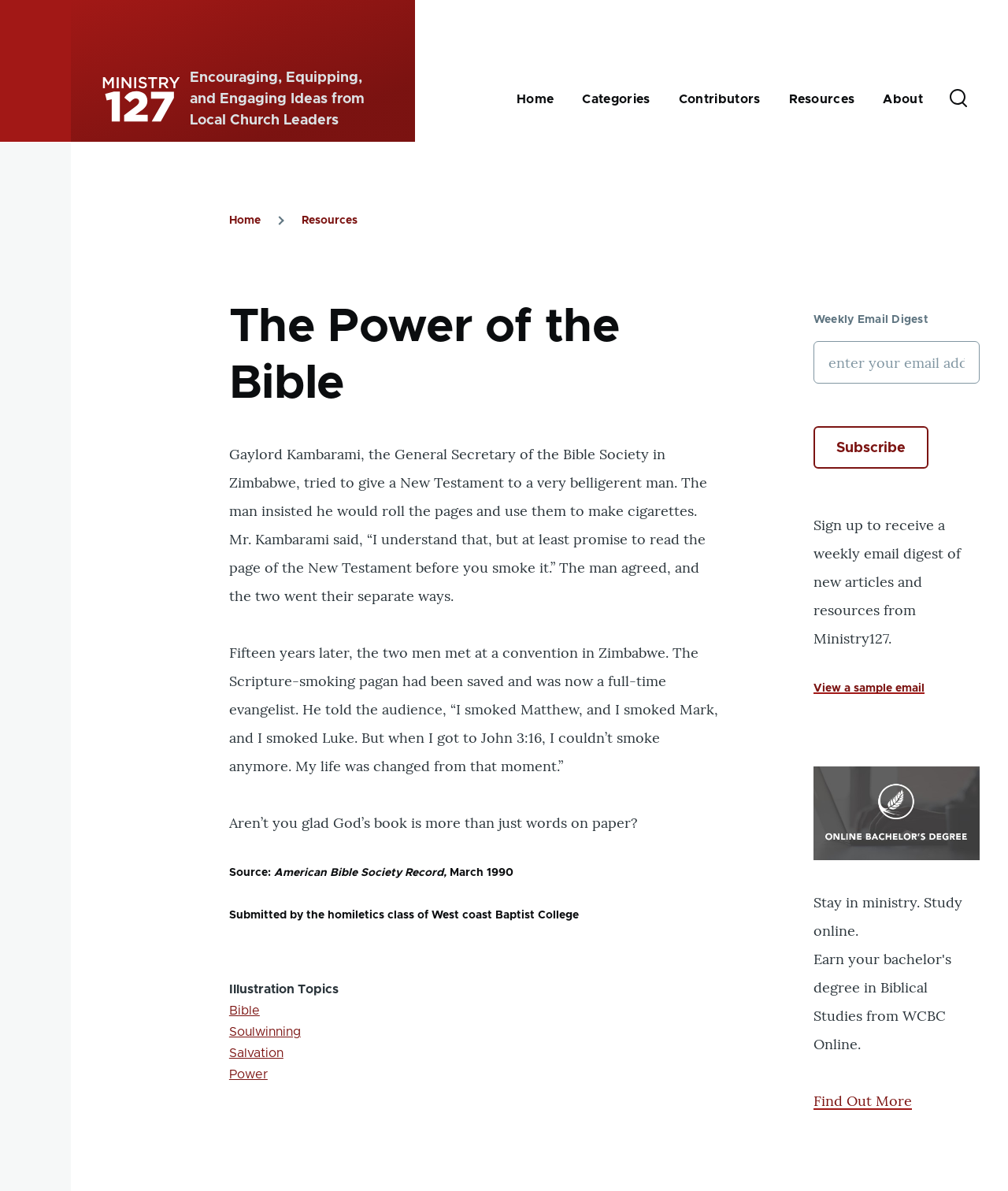Describe all the key features and sections of the webpage thoroughly.

The webpage is titled "The Power of the Bible | Ministry127" and has a prominent header section at the top with a link to skip to the main content. Below the header, there is a sticky navigation menu with a checkbox labeled "Sticky header". 

To the right of the header, there is a main navigation menu with links to "Home", "Categories", "Contributors", "Resources", and "About". Next to the navigation menu, there is a search bar with a button and a small magnifying glass icon.

The main content of the page is an article with a heading "The Power of the Bible" and three paragraphs of text. The first paragraph tells a story about a man who was given a New Testament and initially intended to use the pages to make cigarettes, but eventually became a full-time evangelist after reading John 3:16. The second paragraph shares a testimony about the power of God's word, and the third paragraph asks a rhetorical question about the impact of the Bible.

Below the article, there are several links to related topics, including "Bible", "Soulwinning", "Salvation", and "Power". 

On the right side of the page, there is a section with a heading "Weekly Email Digest" where users can enter their email address to subscribe to a weekly newsletter. There is also a link to view a sample email and a promotional section for an online degree program with an image and a call-to-action button labeled "Find Out More".